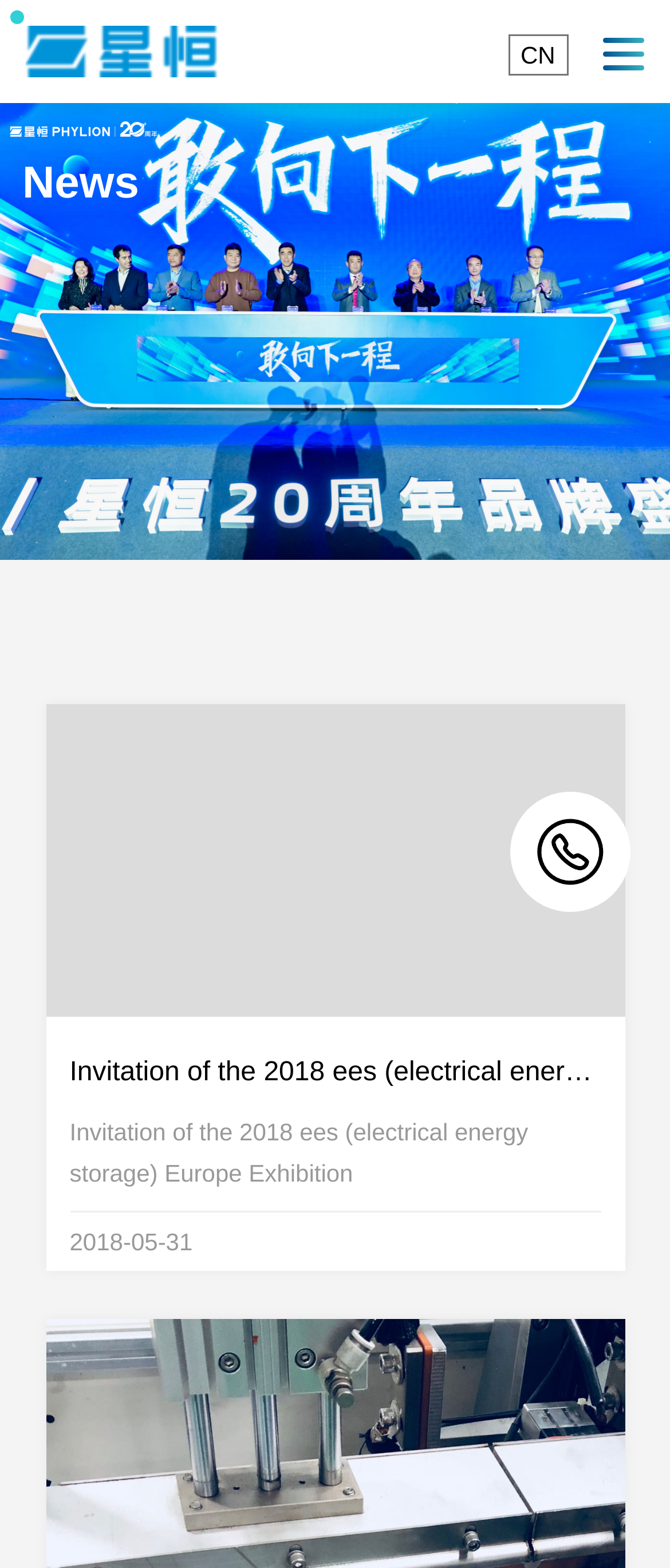Give a one-word or one-phrase response to the question:
What is the language of the website?

Chinese